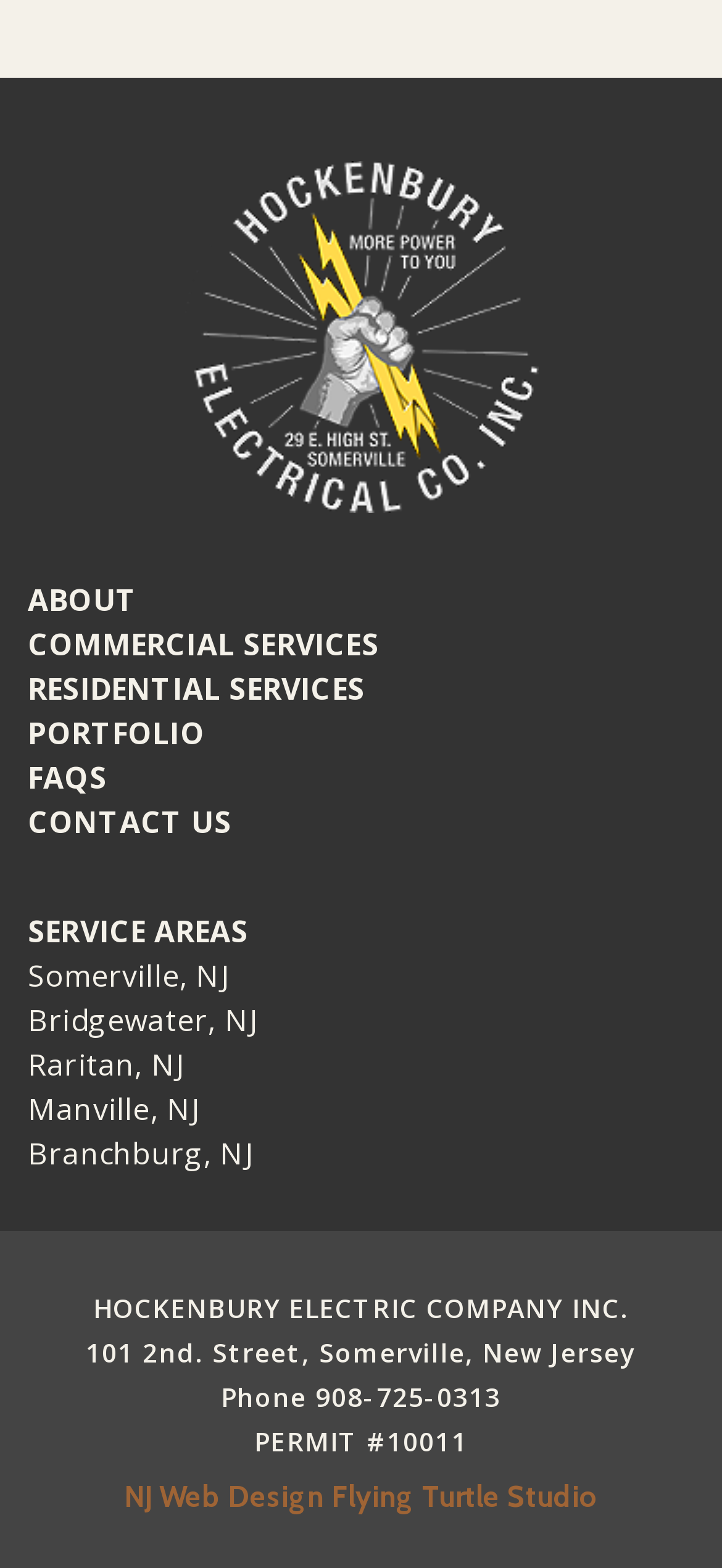Please find the bounding box coordinates of the element that needs to be clicked to perform the following instruction: "go to ABOUT page". The bounding box coordinates should be four float numbers between 0 and 1, represented as [left, top, right, bottom].

[0.038, 0.368, 0.962, 0.397]